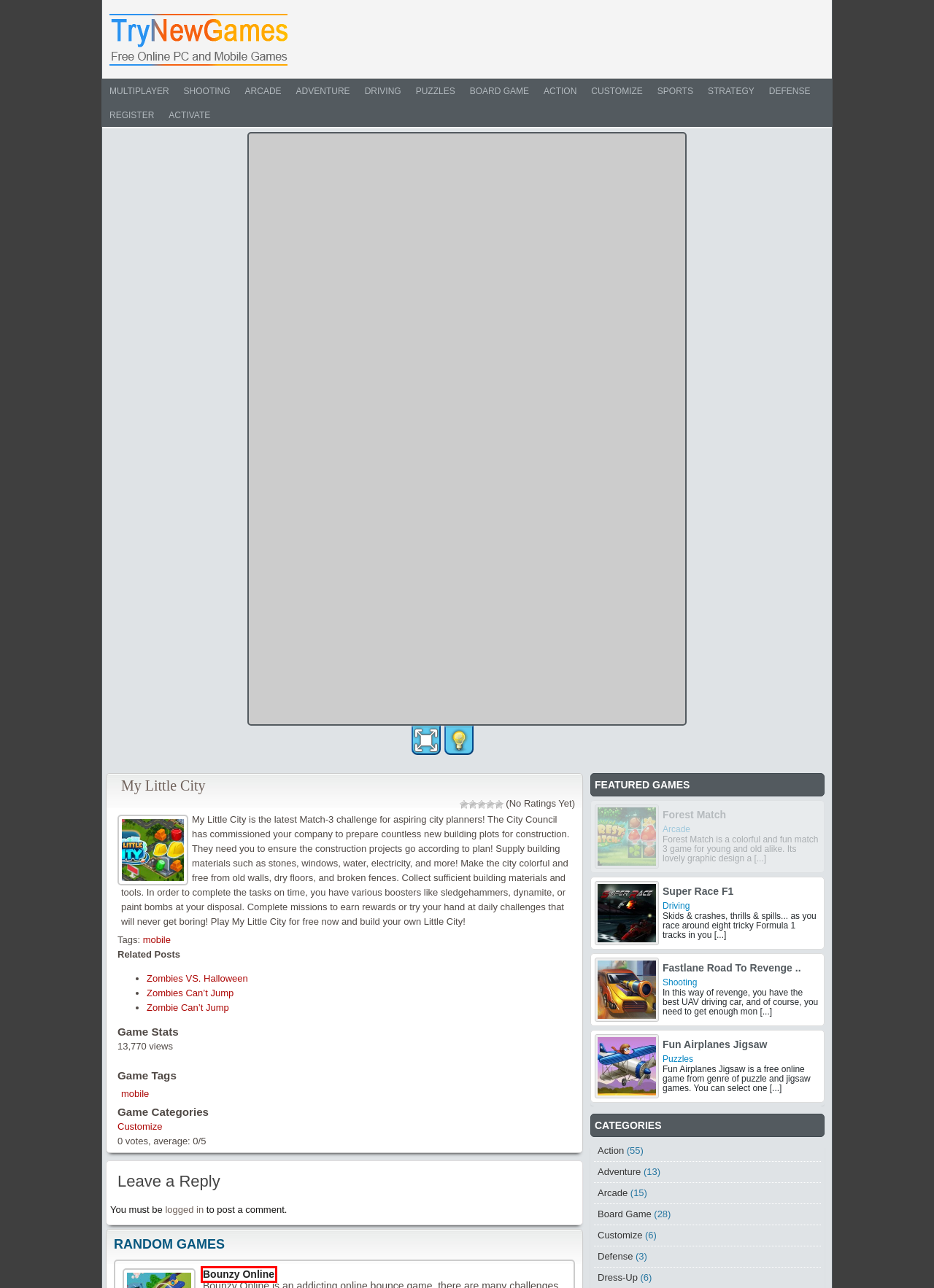Look at the screenshot of the webpage and find the element within the red bounding box. Choose the webpage description that best fits the new webpage that will appear after clicking the element. Here are the candidates:
A. Forest Match | TryNewGames
B. Activate Your Account | TryNewGames
C. Bounzy Online | TryNewGames
D. Action| | TryNewGames
E. Zombie Buster – Fullscreen HD | TryNewGames
F. Arcade| | TryNewGames
G. Dead Target Zombie Shooter | TryNewGames
H. Super Race F1 | TryNewGames

C